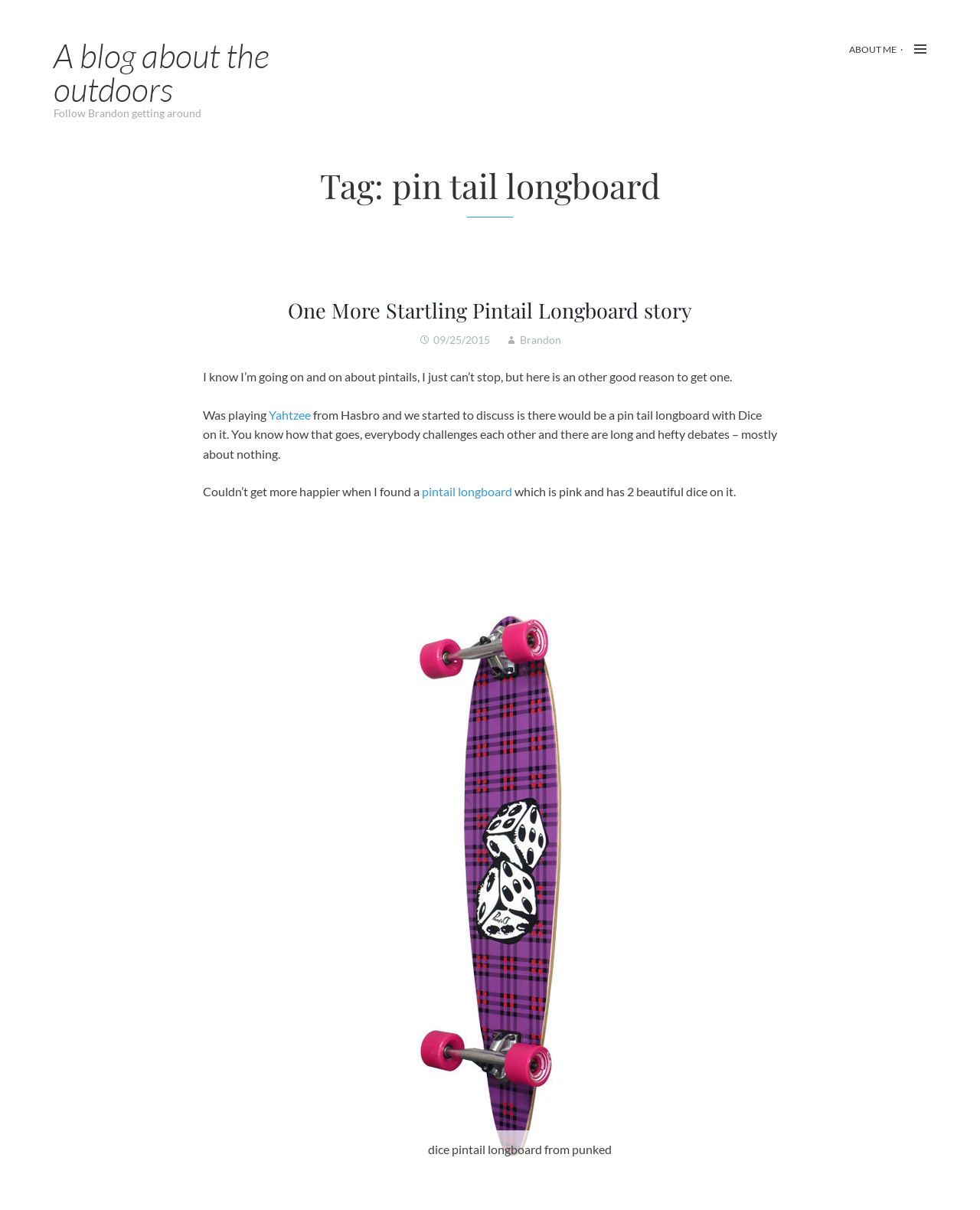Using the details in the image, give a detailed response to the question below:
What is the color of the pin tail longboard in the image?

The color of the pin tail longboard in the image can be found in the text description of the image, which says 'a pin tail longboard which is pink and has 2 beautiful dice on it'.